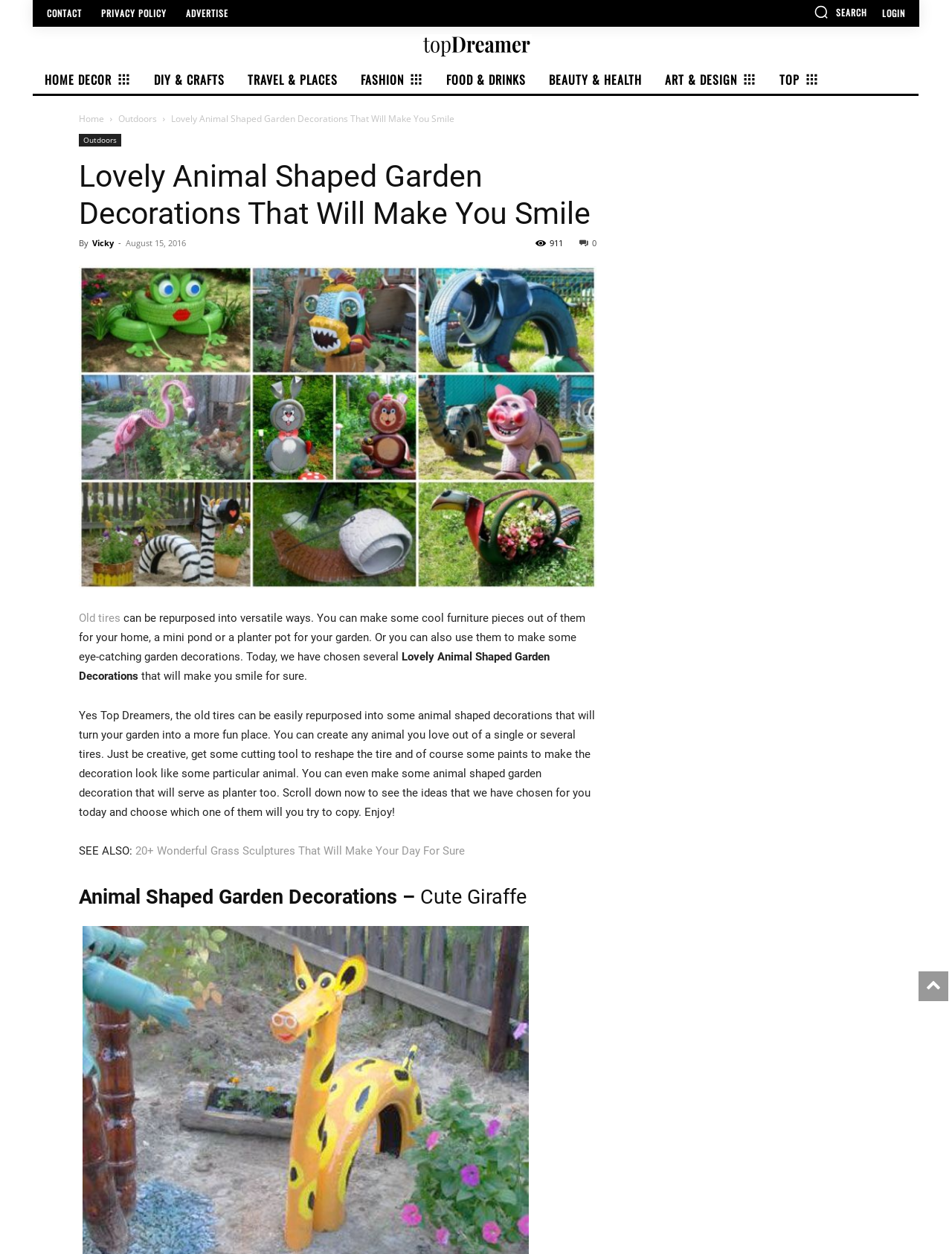Indicate the bounding box coordinates of the element that needs to be clicked to satisfy the following instruction: "go to contact page". The coordinates should be four float numbers between 0 and 1, i.e., [left, top, right, bottom].

[0.041, 0.007, 0.094, 0.014]